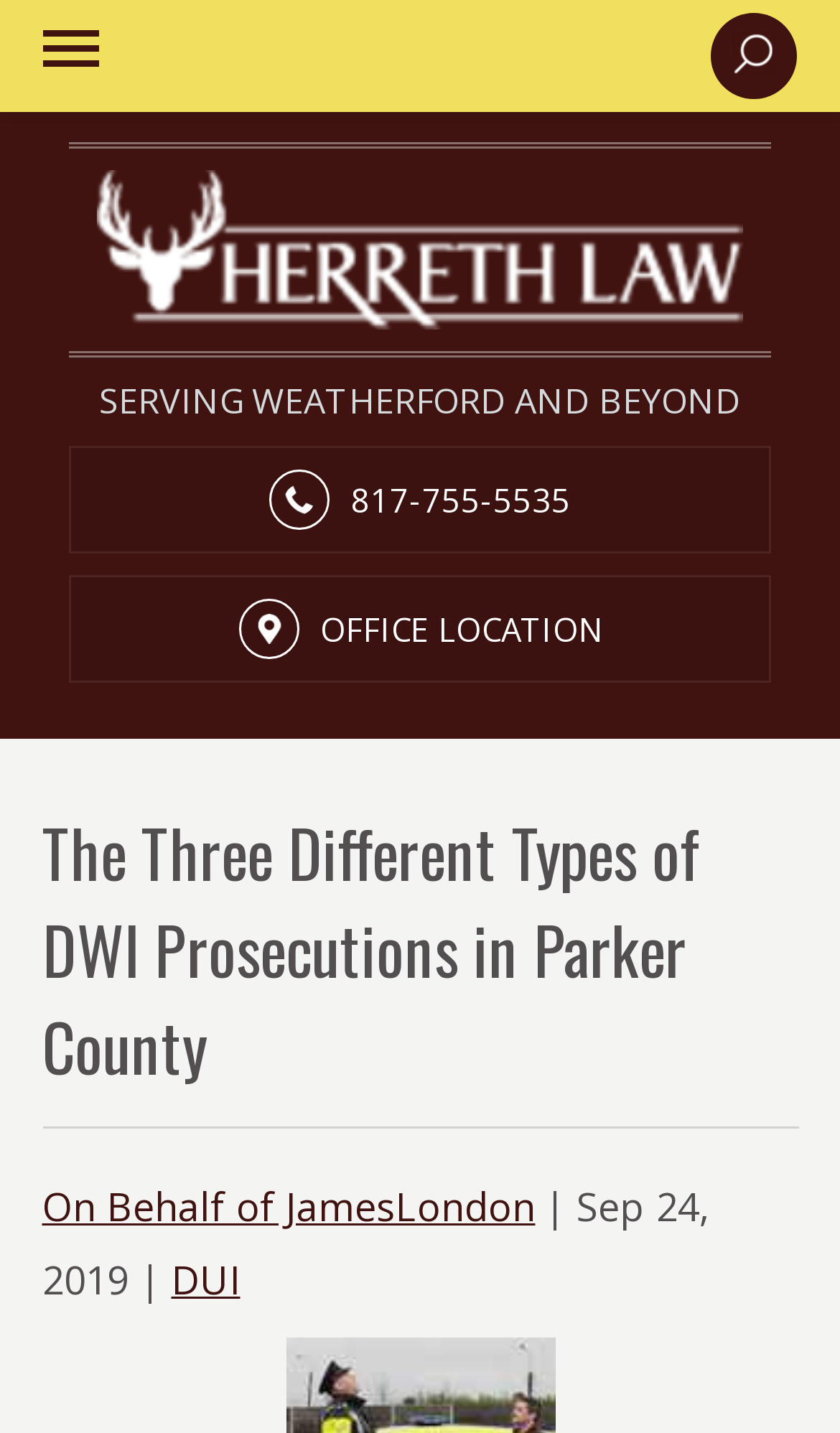Give a comprehensive overview of the webpage, including key elements.

The webpage appears to be a law firm's website, specifically discussing DWI prosecutions in Parker County. At the top left, there is a small link, and on the top right, there is a search link. The law firm's logo is prominently displayed in the top center, accompanied by an image. Below the logo, there is a heading that reads "SERVING WEATHERFORD AND BEYOND".

On the right side of the page, there are three icons: a phone icon, a location icon, and their corresponding links with the phone number "817-755-5535" and "OFFICE LOCATION" respectively.

The main content of the page is divided into sections. The first section has a heading that reads "The Three Different Types of DWI Prosecutions in Parker County". Below this heading, there are links to the author "JamesLondon", a separator line, and a date "Sep 24, 2019". There is also a link to "DUI" at the bottom of this section.

Overall, the webpage has a simple and organized structure, with clear headings and concise text, and appears to be providing information on DWI prosecutions in Parker County.